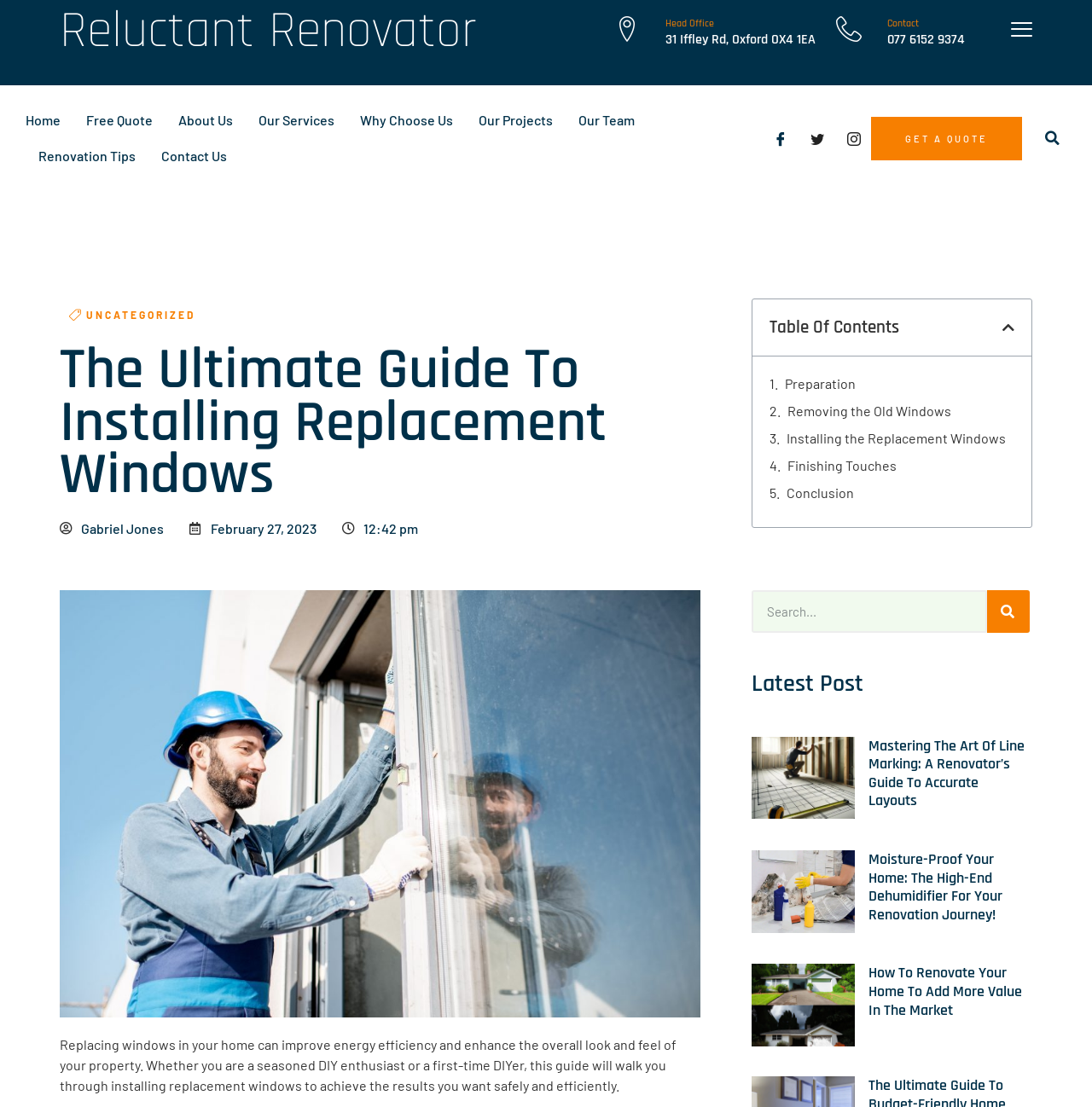Identify the title of the webpage and provide its text content.

The Ultimate Guide To Installing Replacement Windows